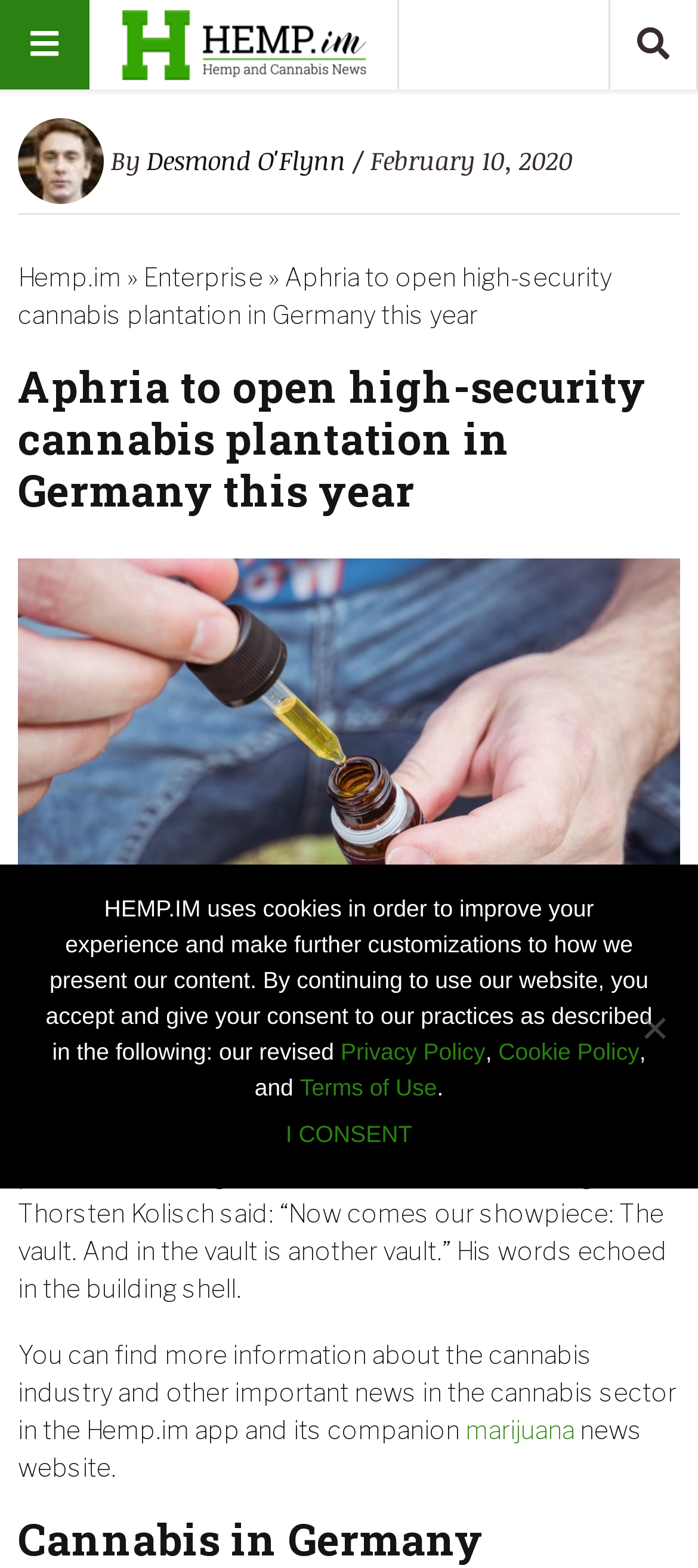What is the location of the high-security cannabis plantation being built?
Could you answer the question with a detailed and thorough explanation?

The answer can be found in the sentence 'Currently, a high-security plantation is being built in Neumünster.' which mentions the location of the plantation.